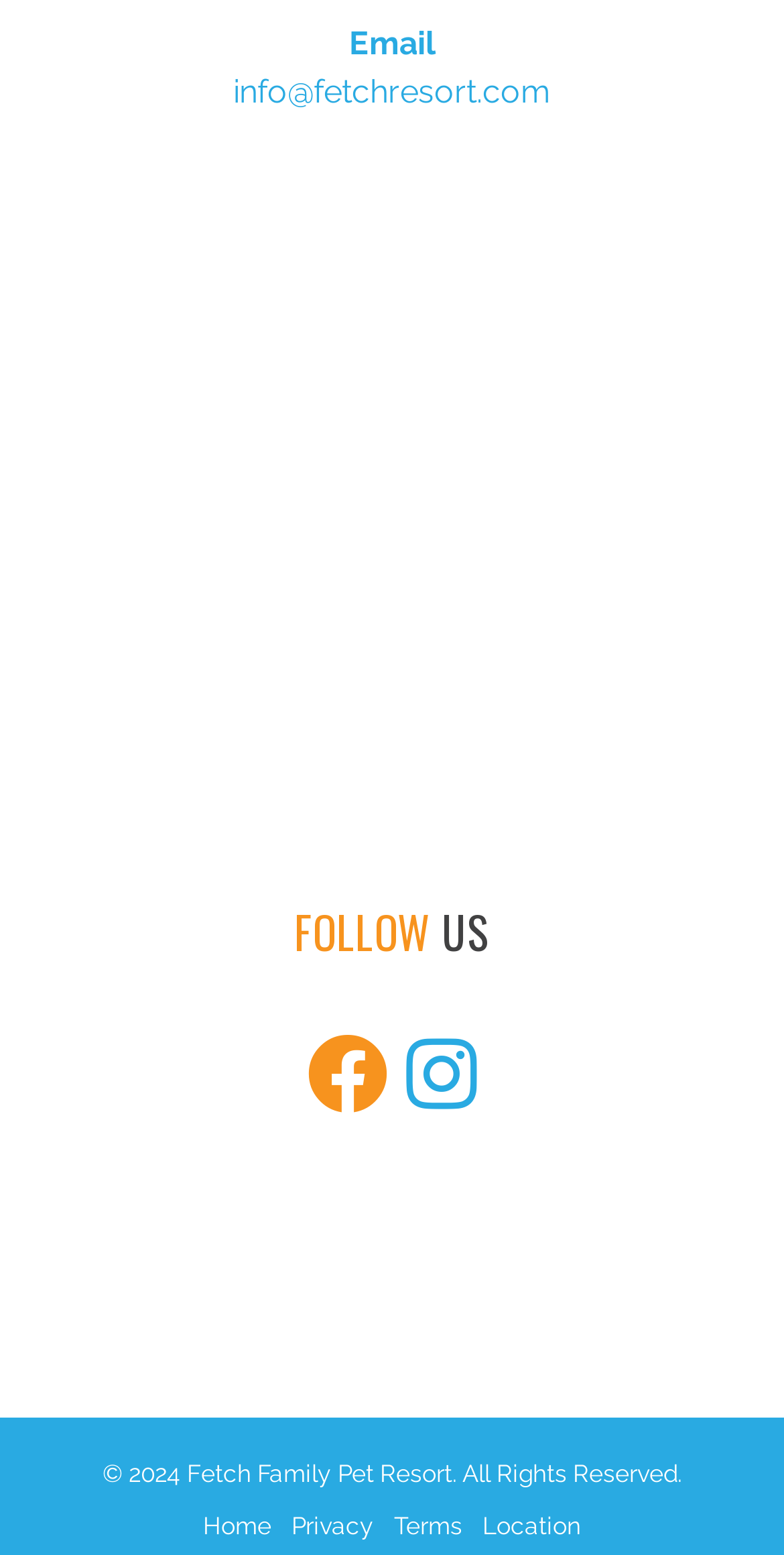What is the text above the location map?
Based on the screenshot, provide a one-word or short-phrase response.

FOLLOW US